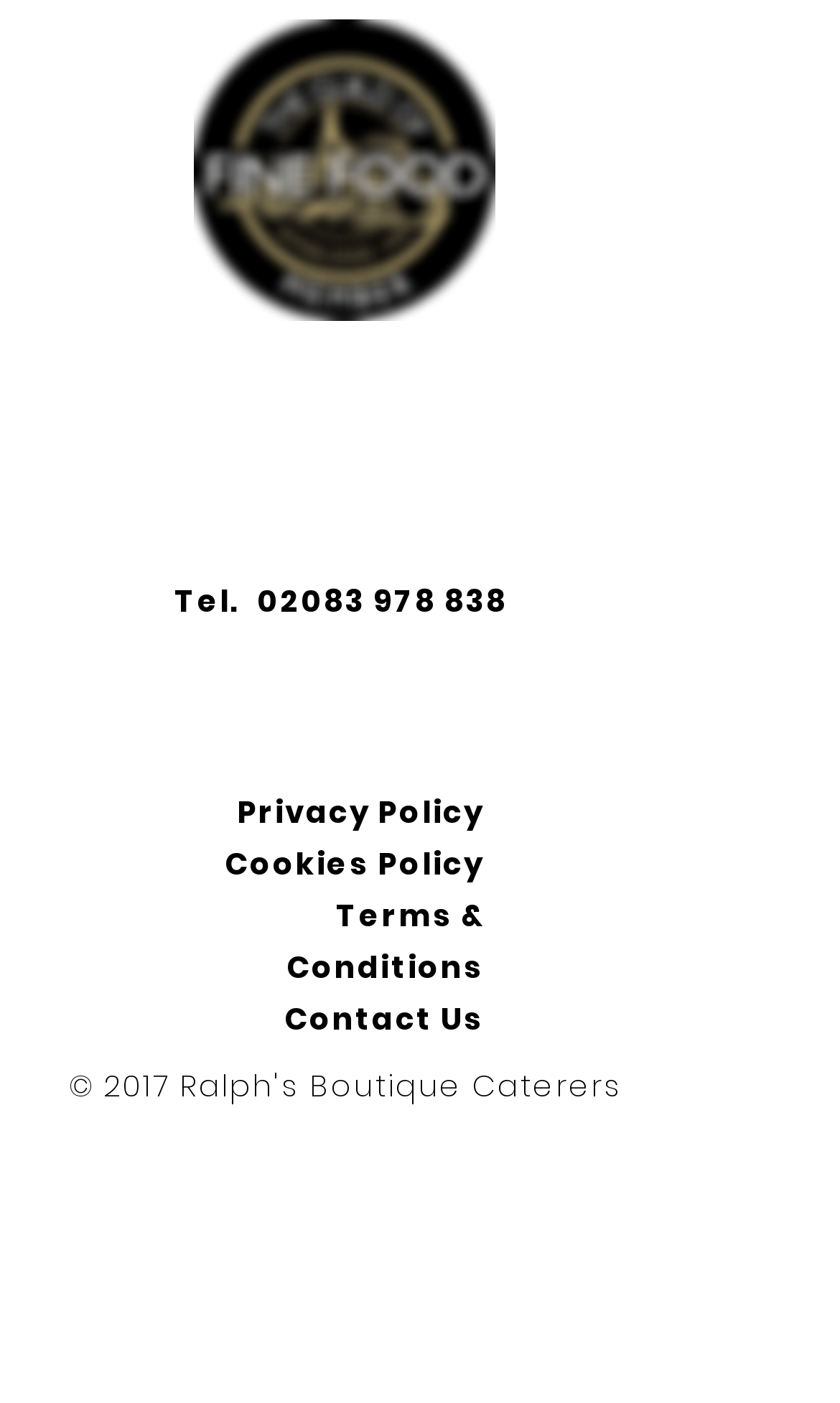Use a single word or phrase to answer this question: 
What is the copyright symbol?

©